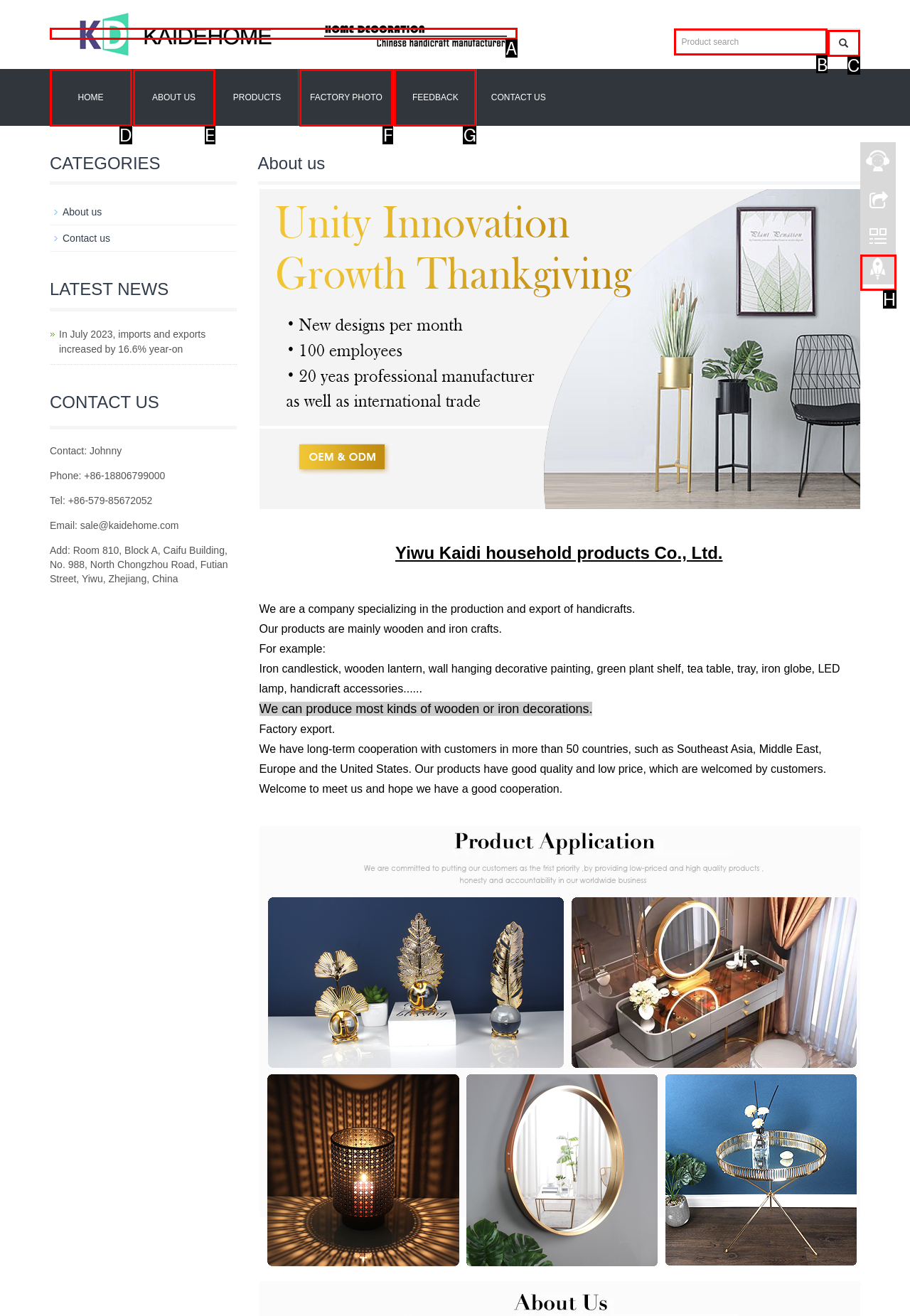Identify the HTML element to click to fulfill this task: Search for products
Answer with the letter from the given choices.

B